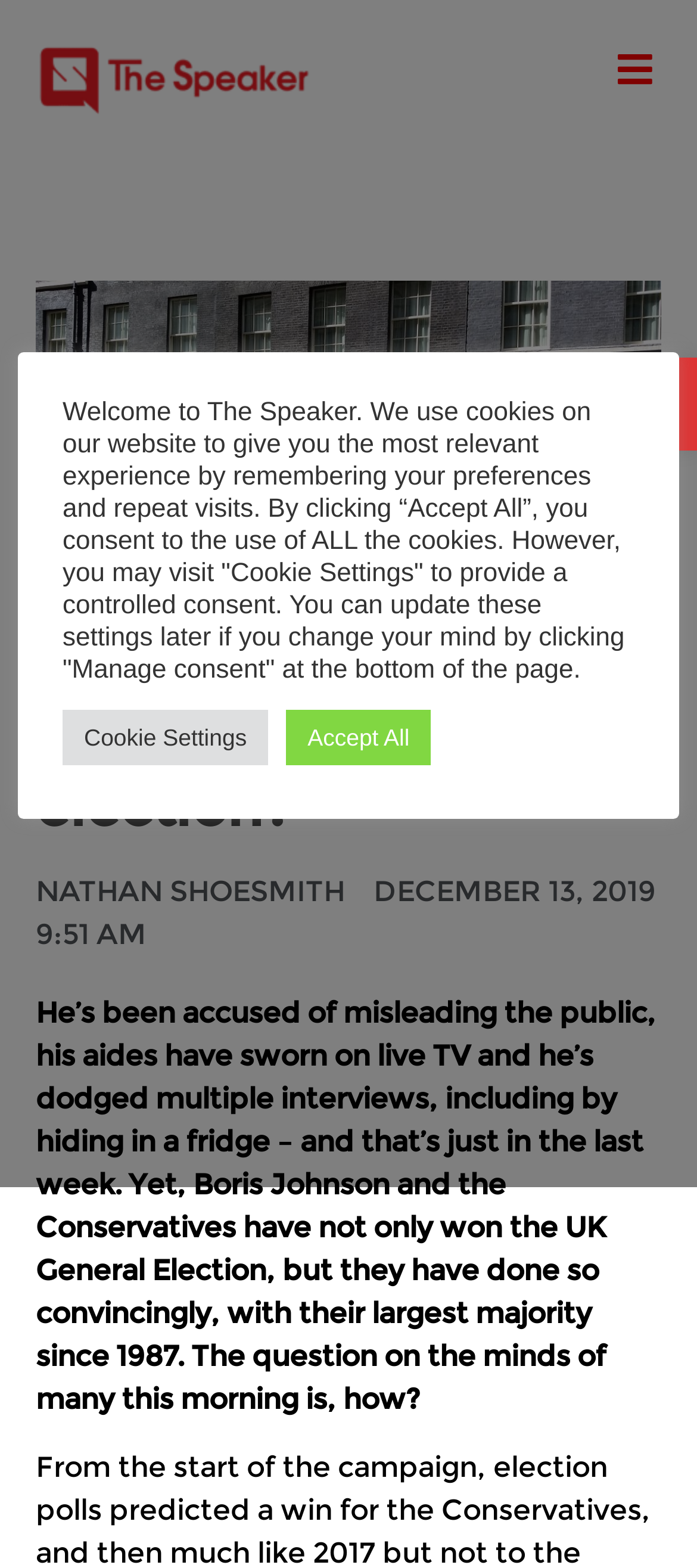Answer the following query concisely with a single word or phrase:
What is the topic of the article?

UK General Election